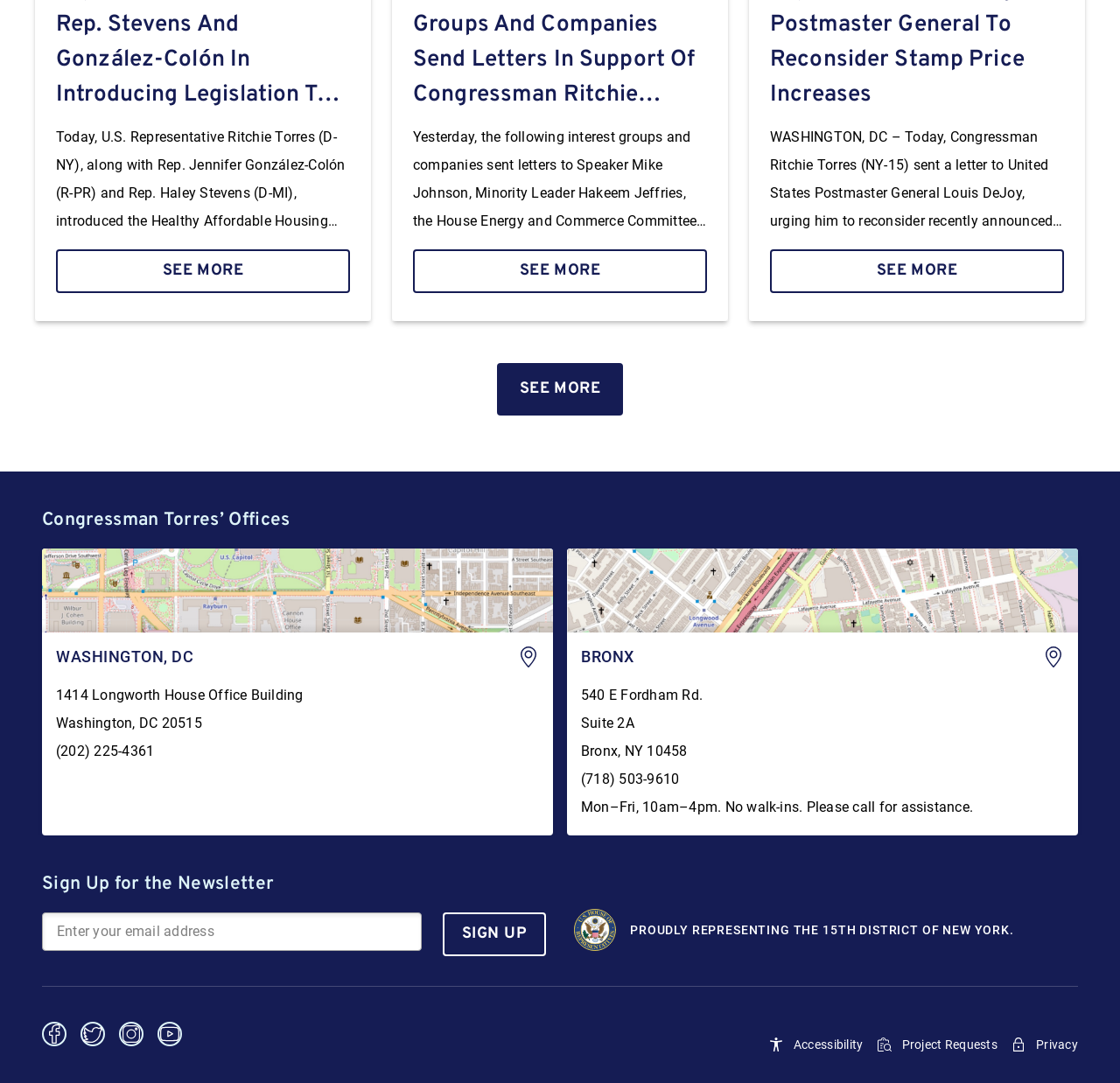Answer the question below with a single word or a brief phrase: 
What is the name of the congressman?

Ritchie Torres